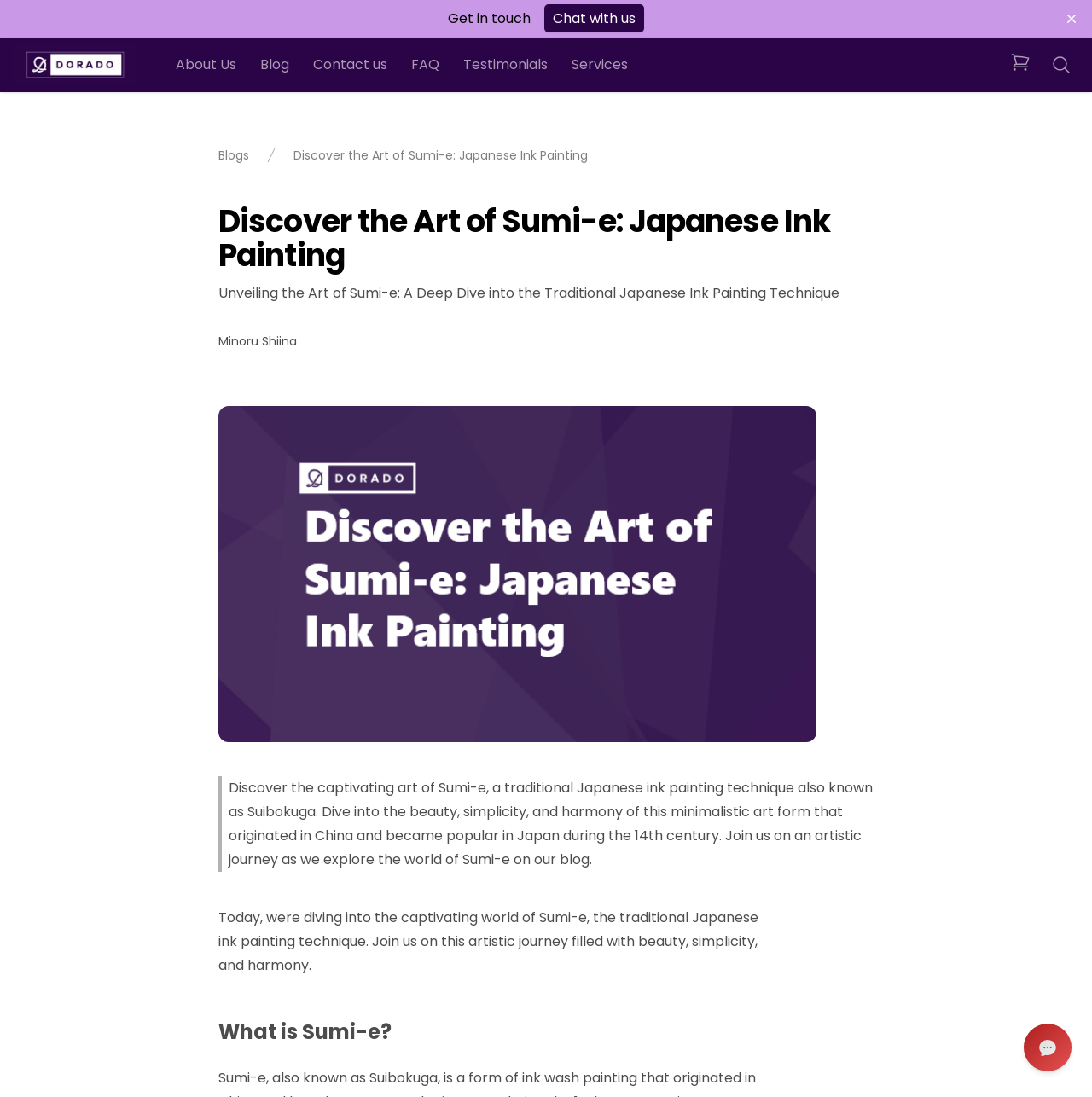Using the description "alt="Dorado LLC"", predict the bounding box of the relevant HTML element.

[0.012, 0.04, 0.125, 0.078]